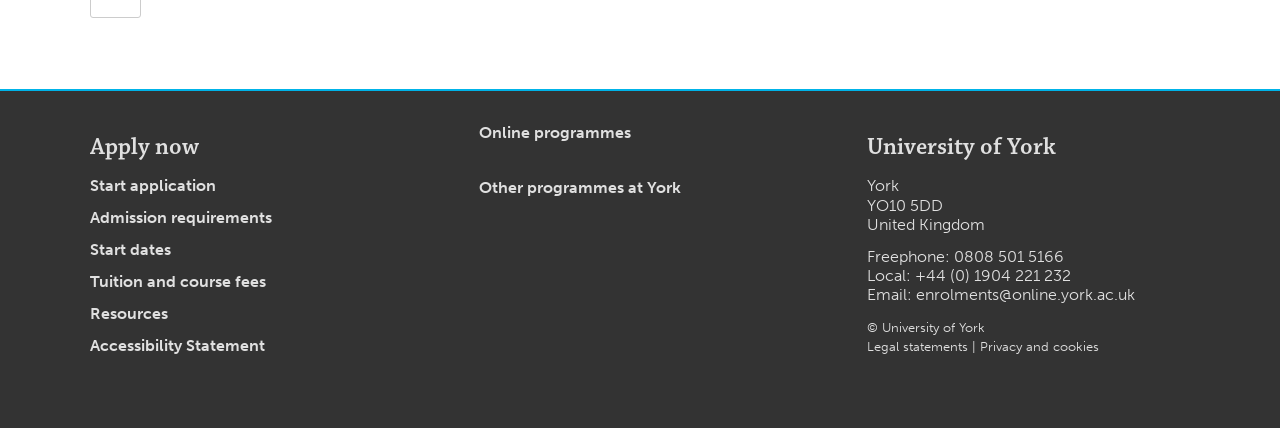What is the name of the university?
Examine the image closely and answer the question with as much detail as possible.

The name of the university can be found in the heading section, where it is listed as 'University of York'.